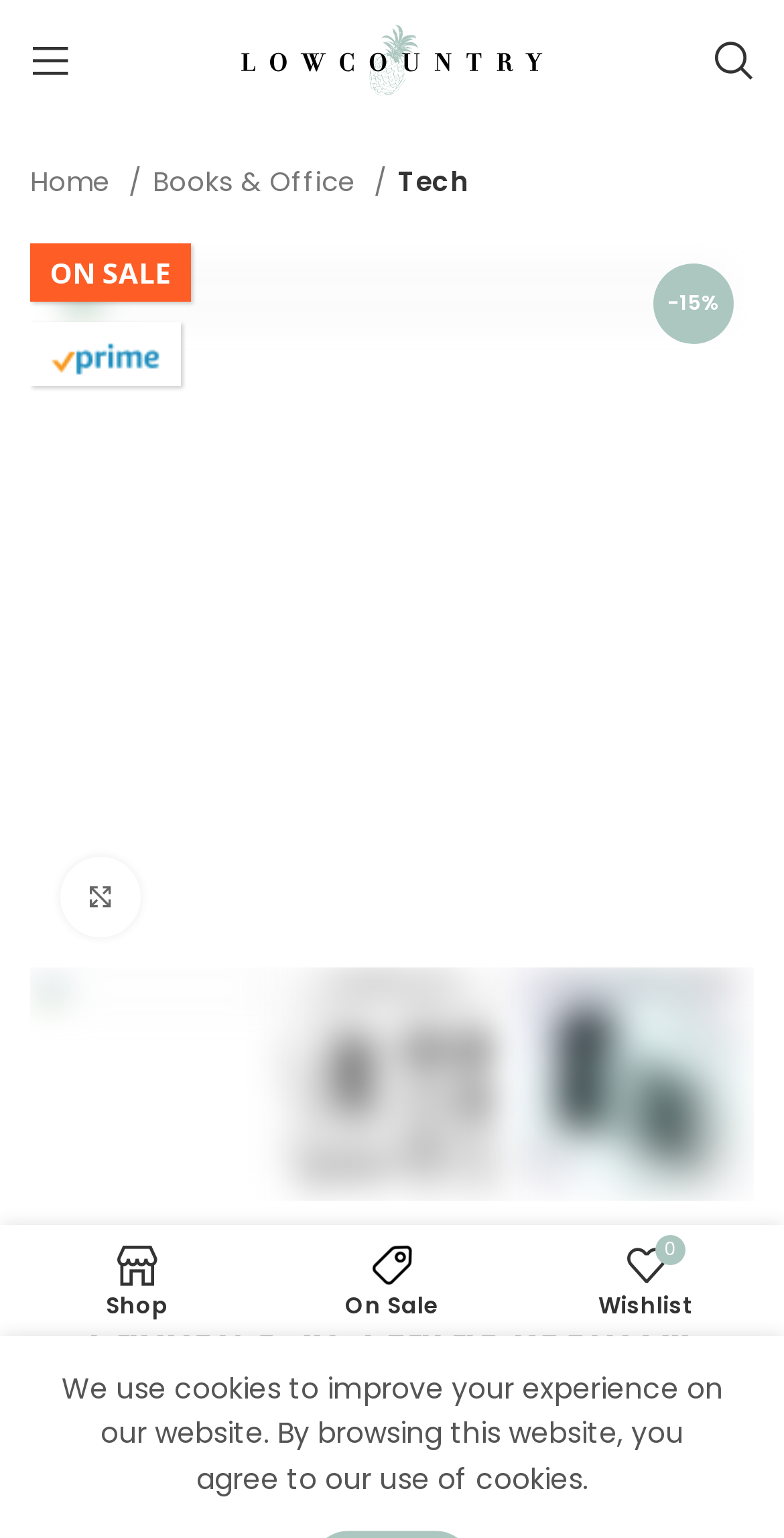Please identify the bounding box coordinates of the element that needs to be clicked to execute the following command: "View product details". Provide the bounding box using four float numbers between 0 and 1, formatted as [left, top, right, bottom].

[0.082, 0.377, 0.918, 0.403]